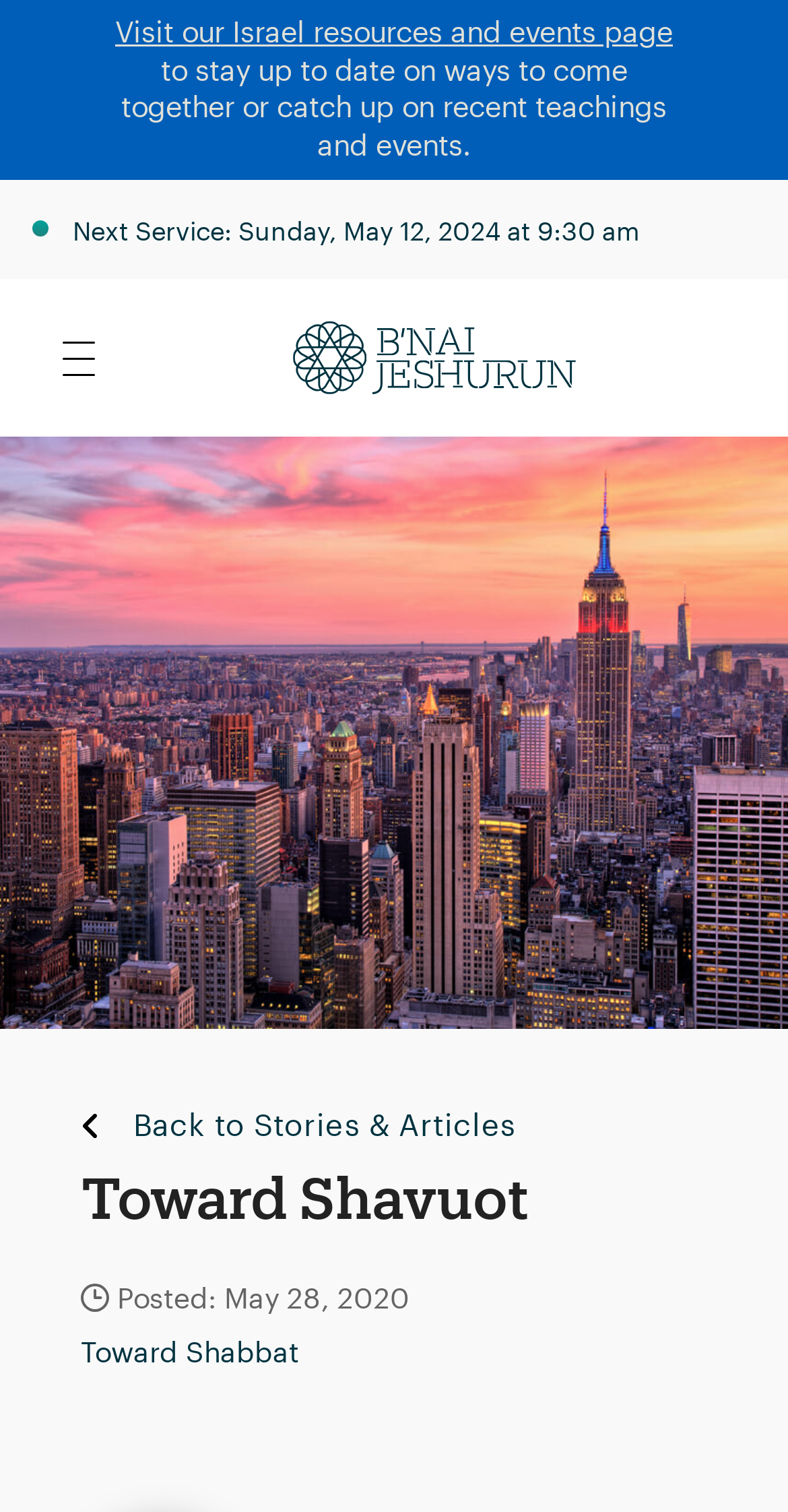Use a single word or phrase to answer the question:
When was the article posted?

May 28, 2020